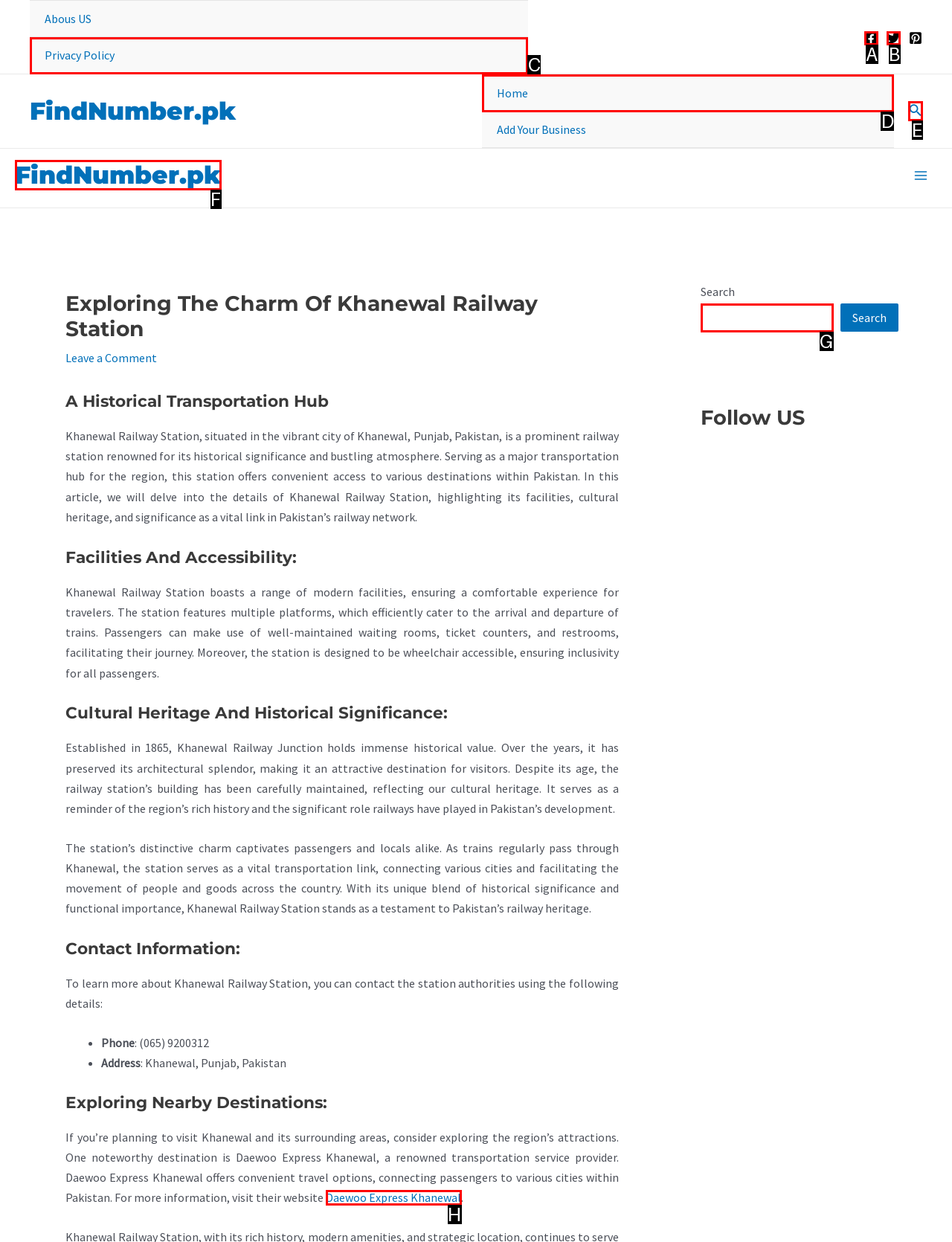Pick the HTML element that should be clicked to execute the task: Visit the Home page
Respond with the letter corresponding to the correct choice.

D